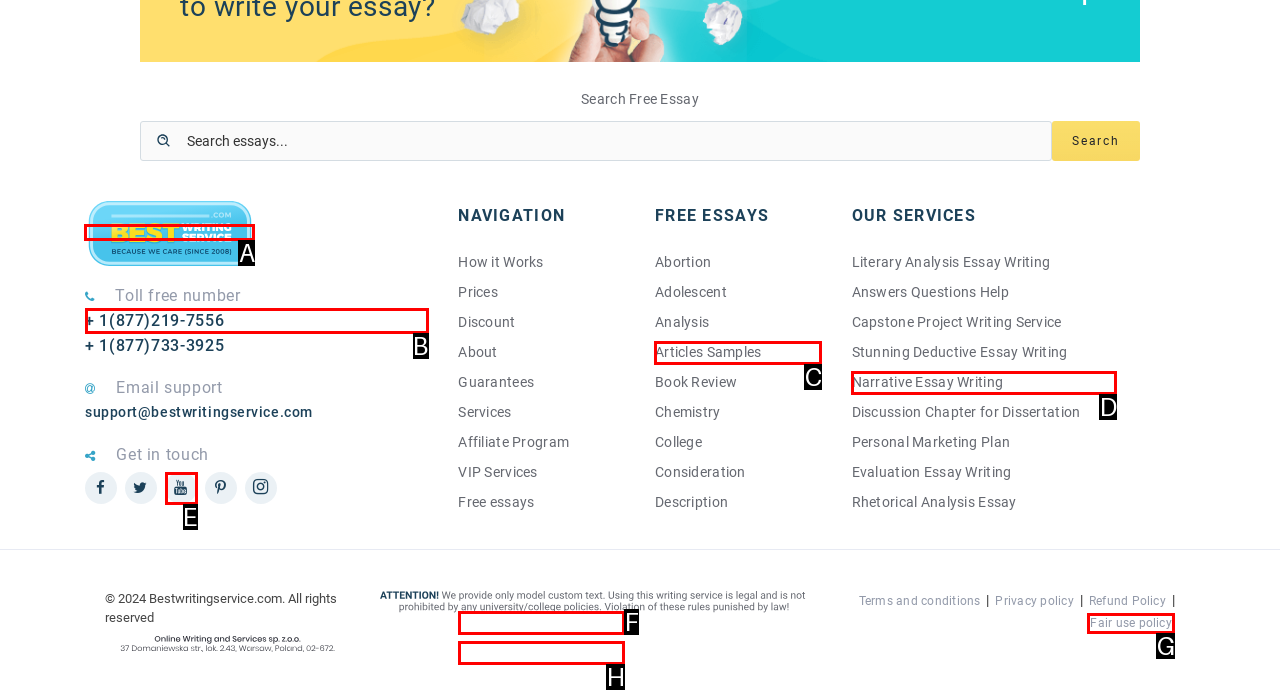To perform the task "Visit the homepage of Bestwritingservice.com", which UI element's letter should you select? Provide the letter directly.

A